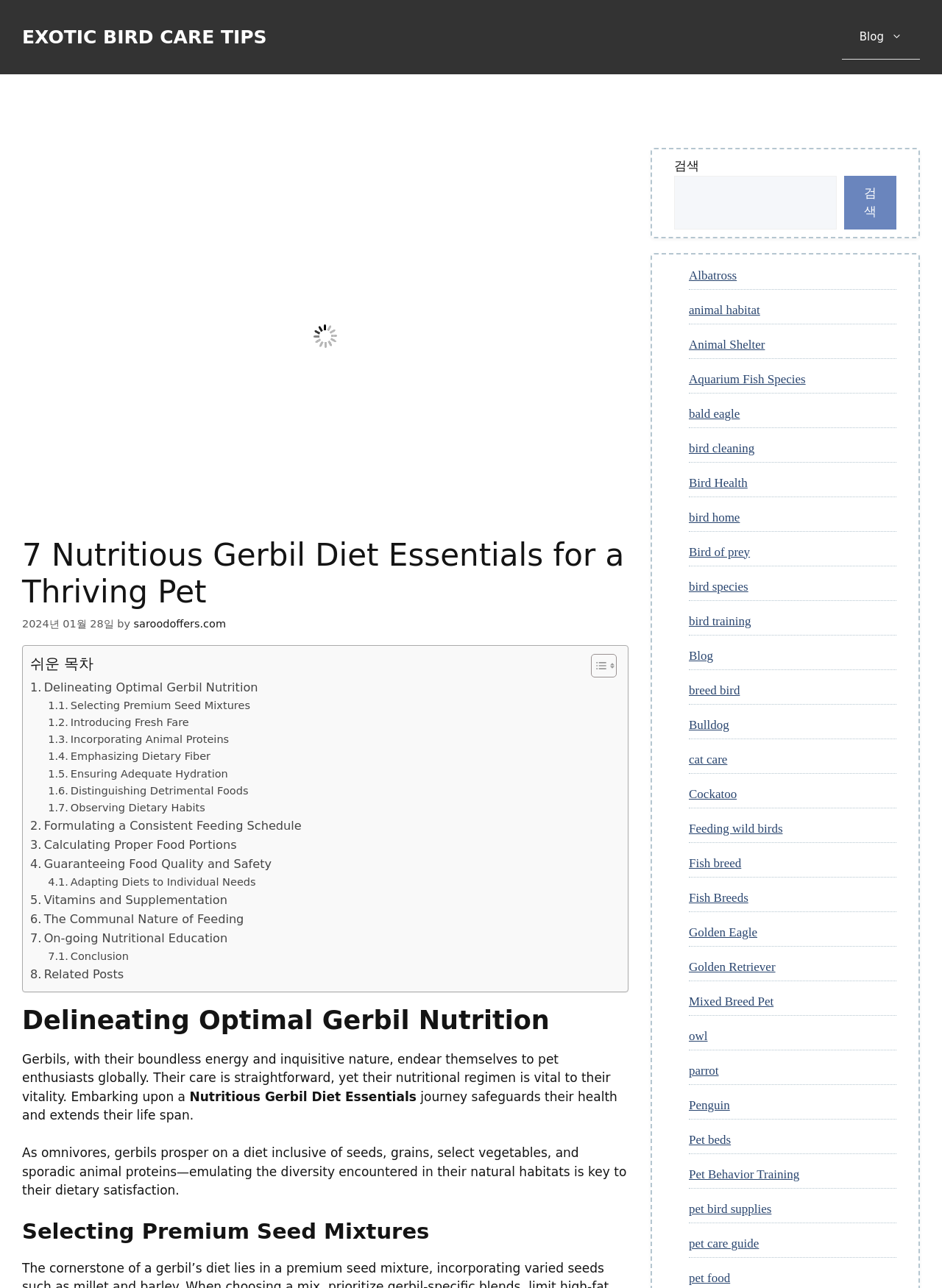Please locate the bounding box coordinates of the element's region that needs to be clicked to follow the instruction: "Toggle the table of content". The bounding box coordinates should be provided as four float numbers between 0 and 1, i.e., [left, top, right, bottom].

[0.616, 0.507, 0.651, 0.526]